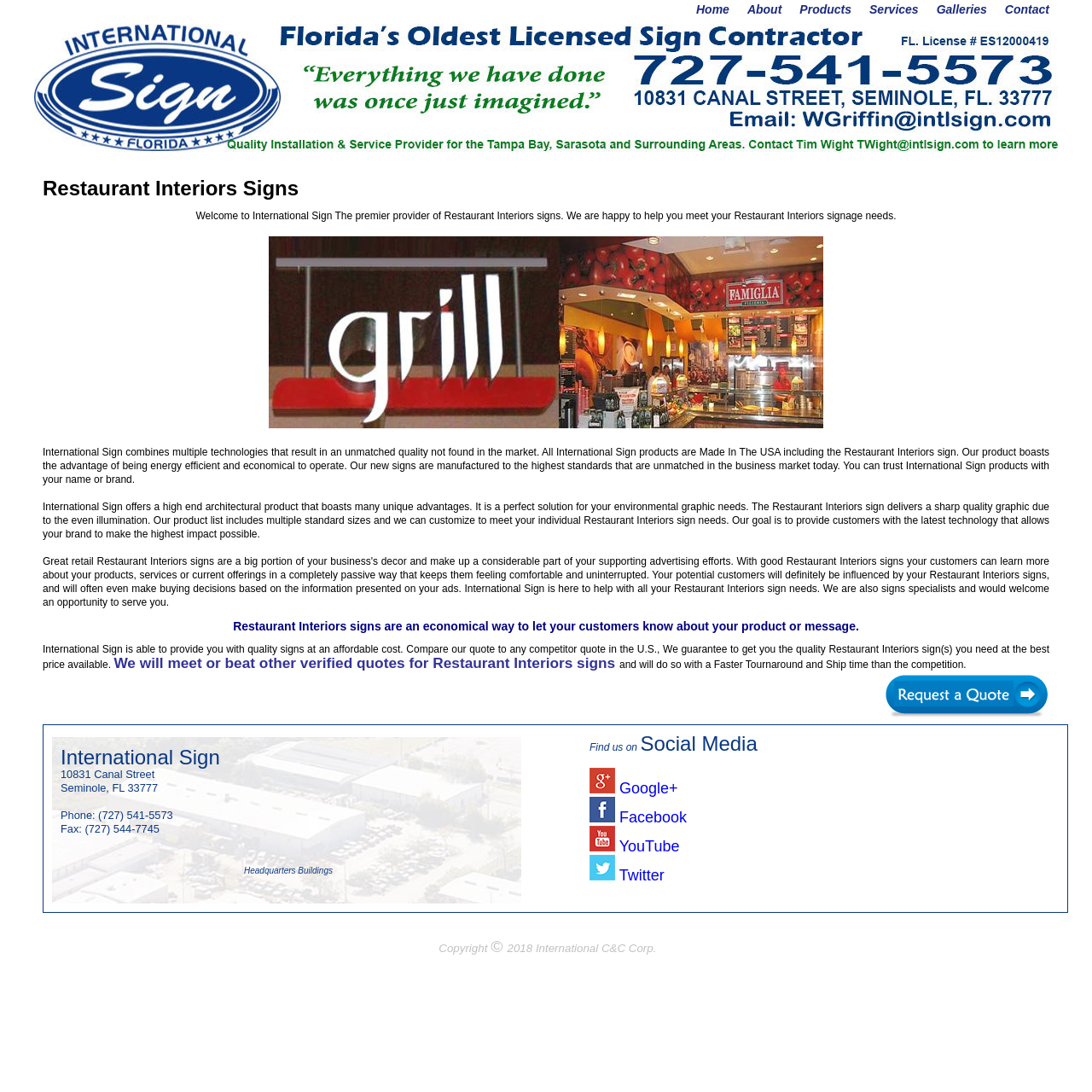Give a detailed account of the webpage.

This webpage is about Restaurant Interiors signs provided by International Sign in Tampa Bay. At the top, there is a large image taking up most of the width of the page, followed by a heading "Restaurant Interiors Signs" and a brief introduction to International Sign. Below this, there is a paragraph of text describing the company's products and services, with multiple links to International Sign scattered throughout.

To the right of the introduction, there is a smaller image, and below it, there are several paragraphs of text describing the benefits and features of Restaurant Interiors signs, including their energy efficiency, customization options, and high-quality graphics. There are also multiple links to International Sign throughout these paragraphs.

Further down the page, there is a section with a heading "Restaurant Interiors signs are an economical way to let your customers know about your product or message." This section contains more text describing the affordability and quality of the signs, as well as a guarantee to beat competitor quotes.

Below this, there is a call-to-action link "Click here to get more information about Restaurant Interiors signs and services" accompanied by a small image. The page then provides contact information for International Sign, including their address, phone number, and fax number.

At the bottom of the page, there are links to International Sign's social media profiles, including Google Plus, Facebook, YouTube, and Twitter, each accompanied by a small image. Finally, there is a copyright notice at the very bottom of the page.